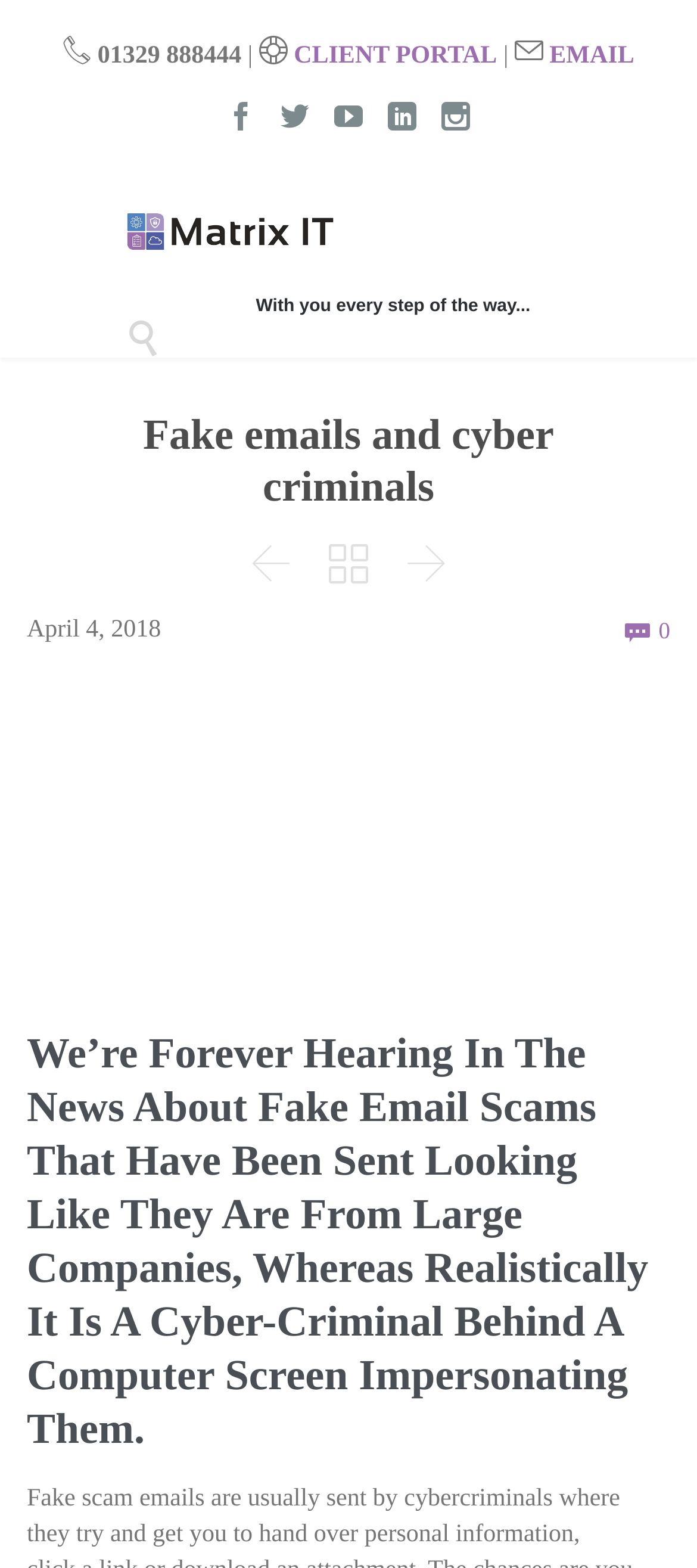What is the phone number on the top right?
Relying on the image, give a concise answer in one word or a brief phrase.

01329 888444